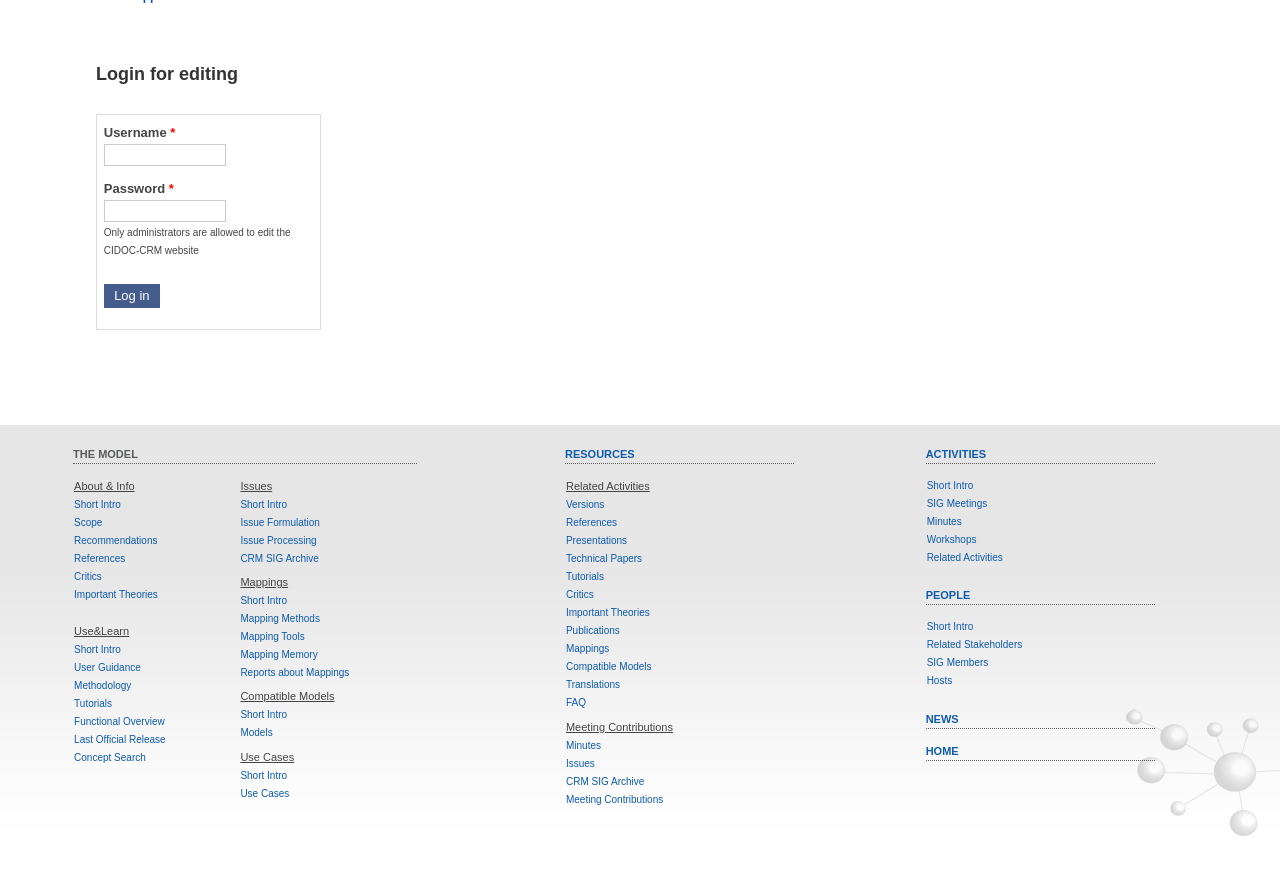What is the purpose of the 'RESOURCES' section?
Identify the answer in the screenshot and reply with a single word or phrase.

To provide related resources